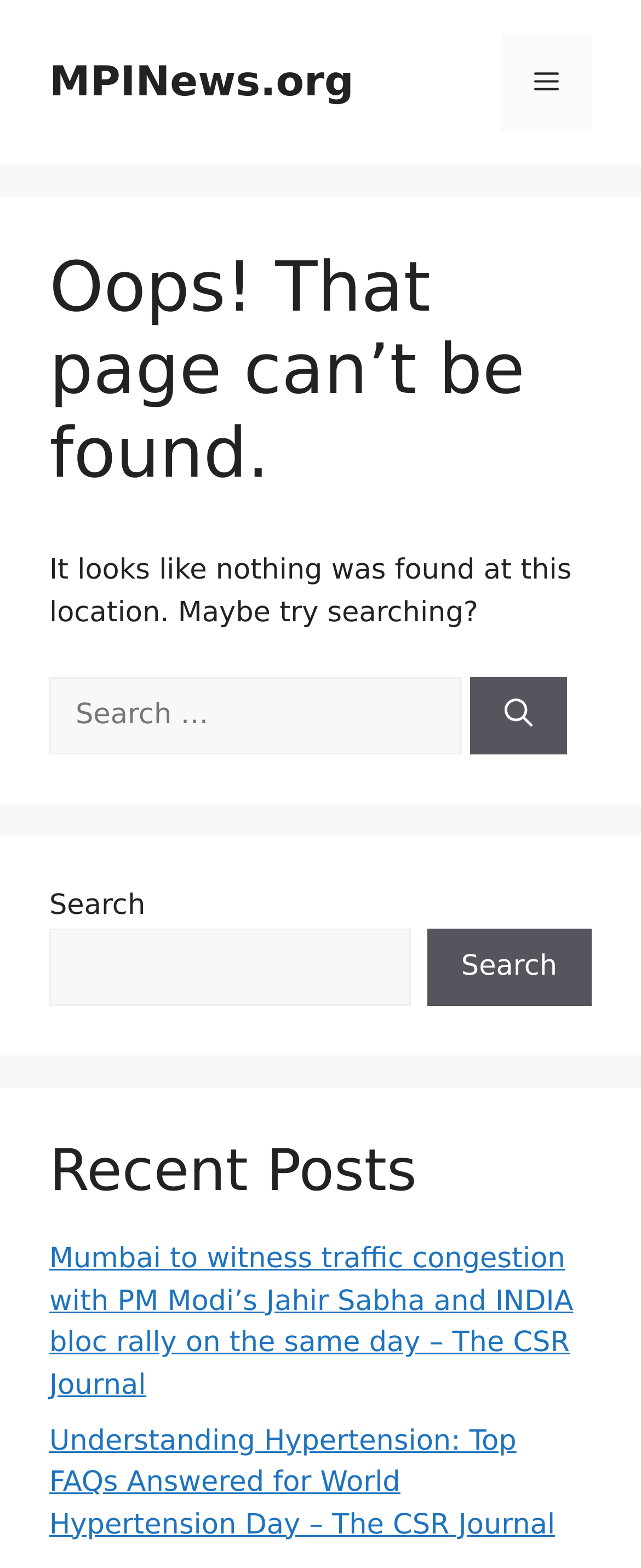Answer the question below in one word or phrase:
How many search boxes are present on the page?

Two